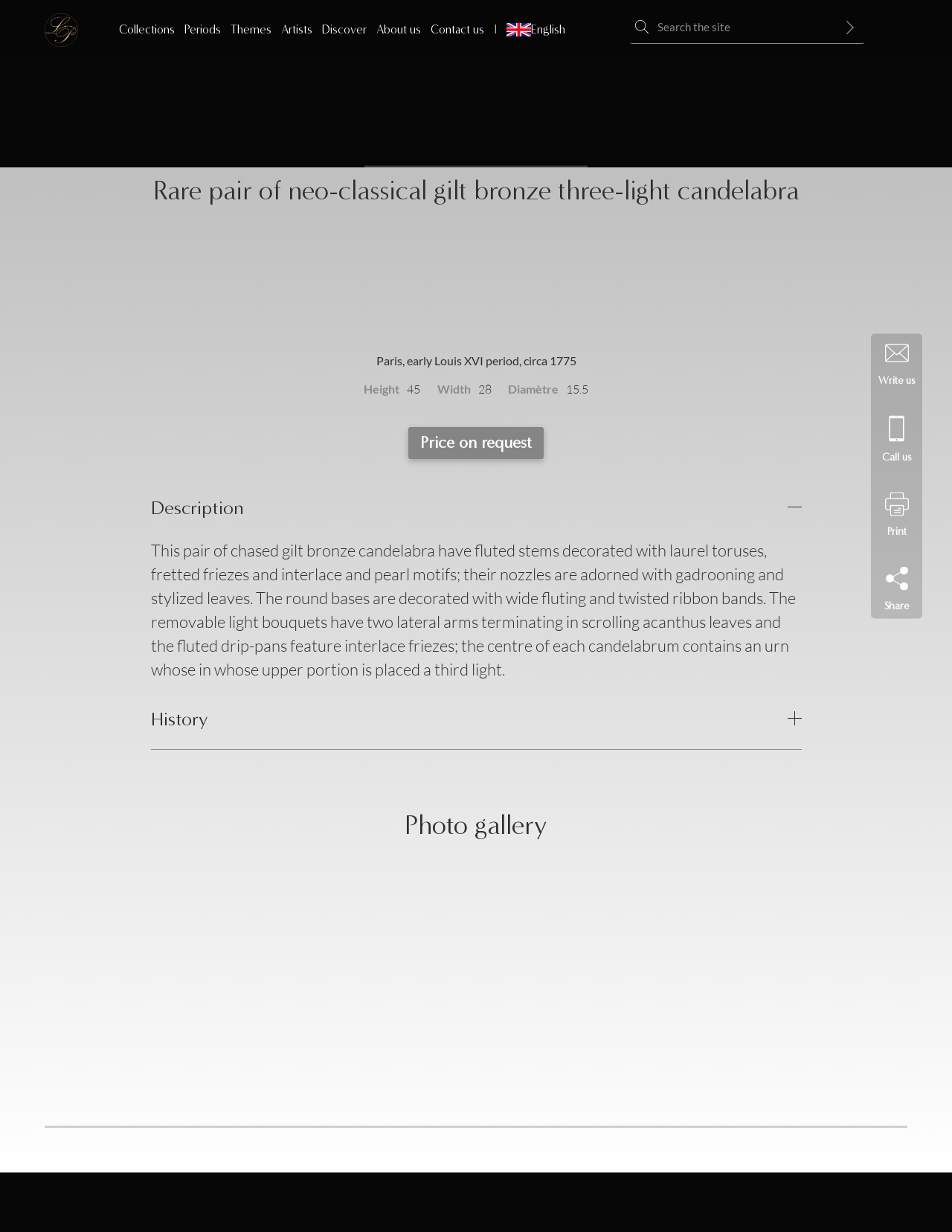Please identify the bounding box coordinates of the area that needs to be clicked to follow this instruction: "View Collections".

[0.125, 0.018, 0.184, 0.03]